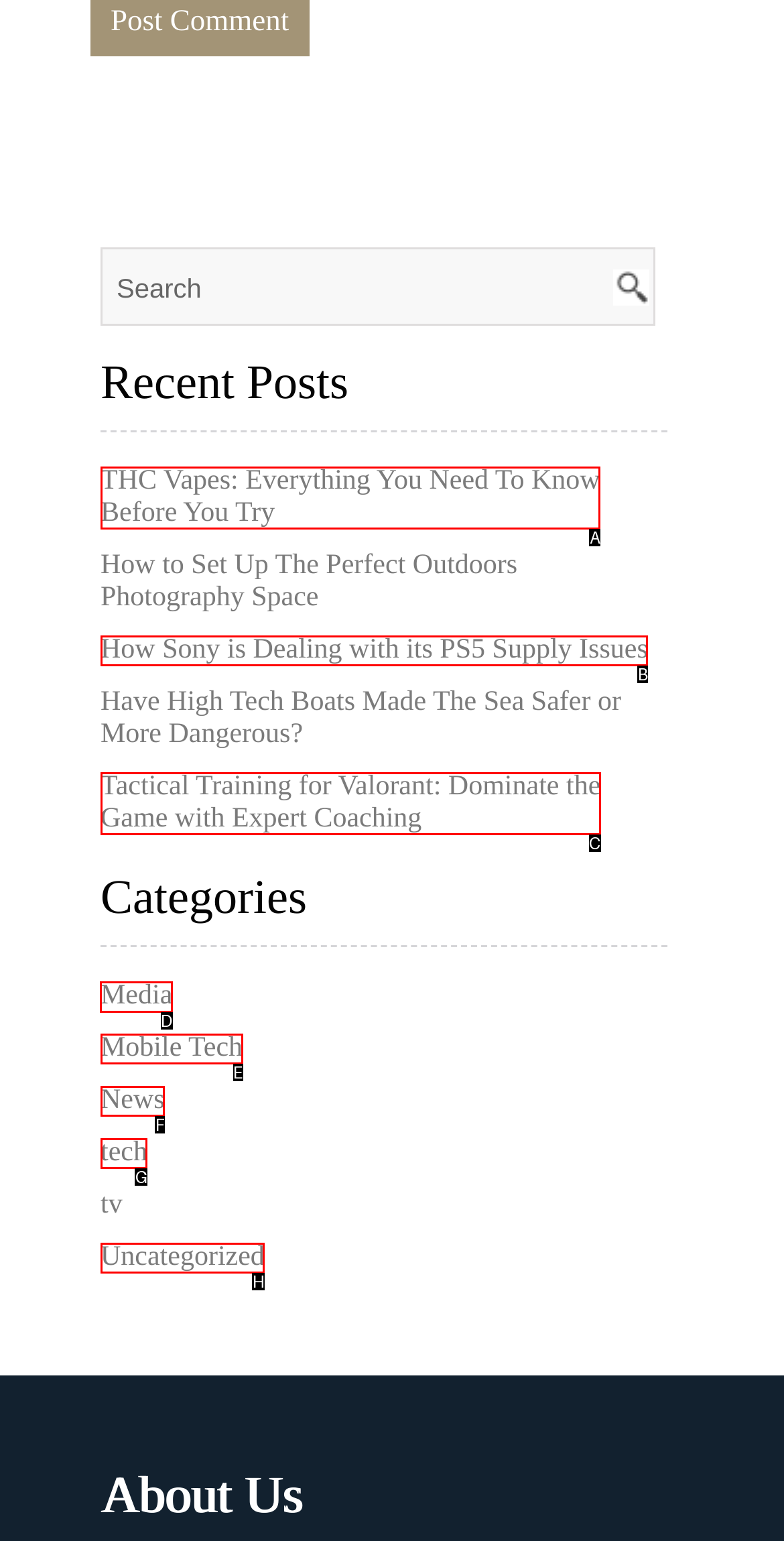Identify the letter of the option that should be selected to accomplish the following task: Check out the free stuff. Provide the letter directly.

None